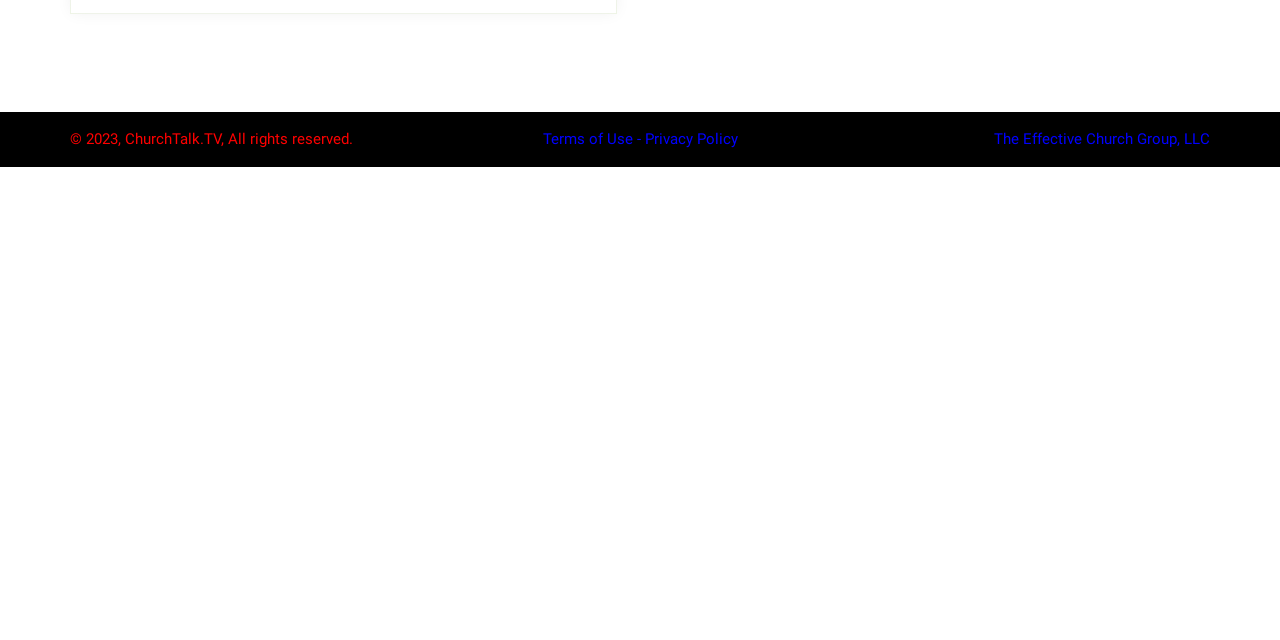Using the given description, provide the bounding box coordinates formatted as (top-left x, top-left y, bottom-right x, bottom-right y), with all values being floating point numbers between 0 and 1. Description: The Effective Church Group, LLC

[0.777, 0.203, 0.945, 0.231]